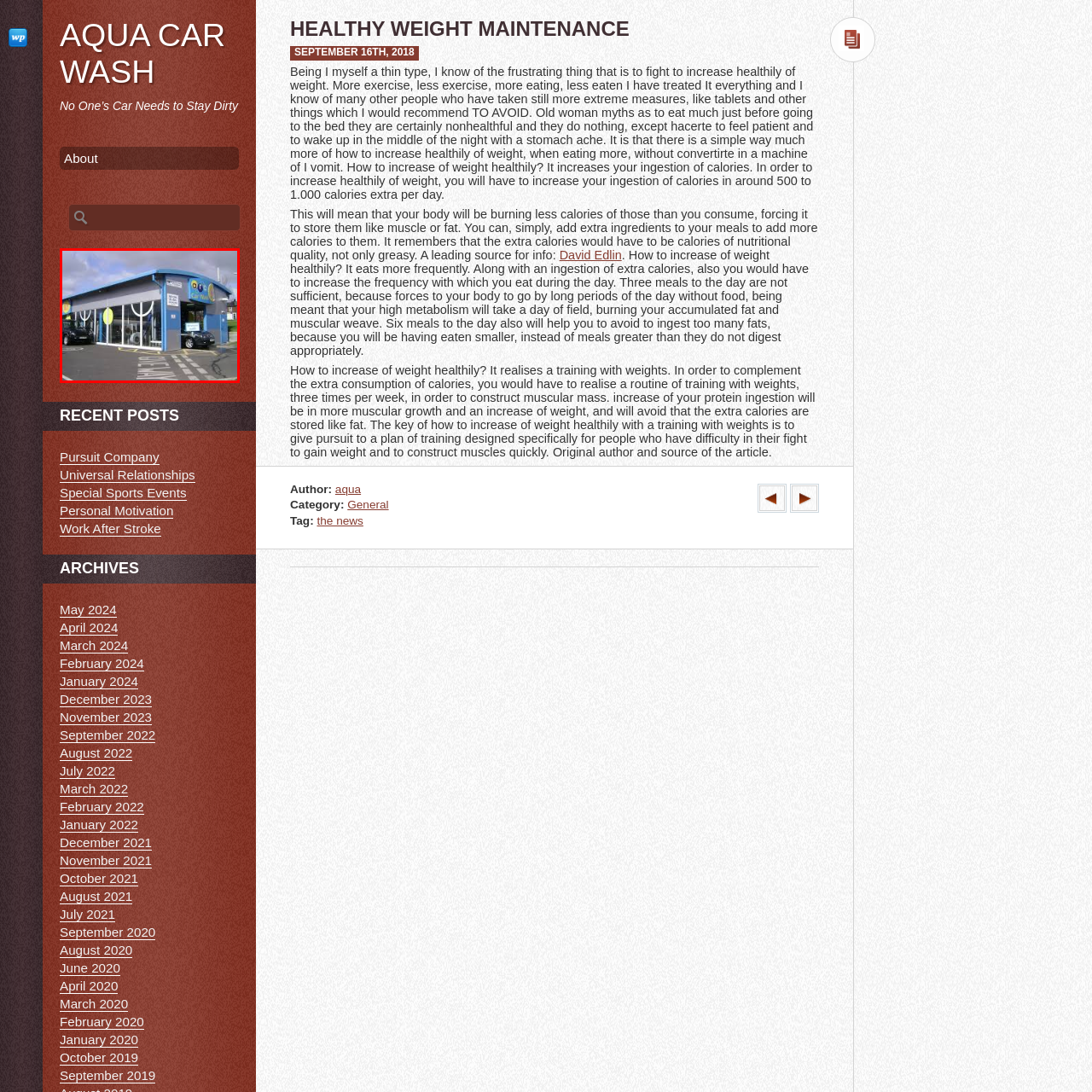What can be seen through the large glass windows?
Please interpret the image highlighted by the red bounding box and offer a detailed explanation based on what you observe visually.

Through the large glass windows, one can see cars being washed because the caption states that the windows 'provide a clear view of the interior, where cars are likely being washed', which suggests that the windows offer a transparent view of the car washing process taking place inside the facility.